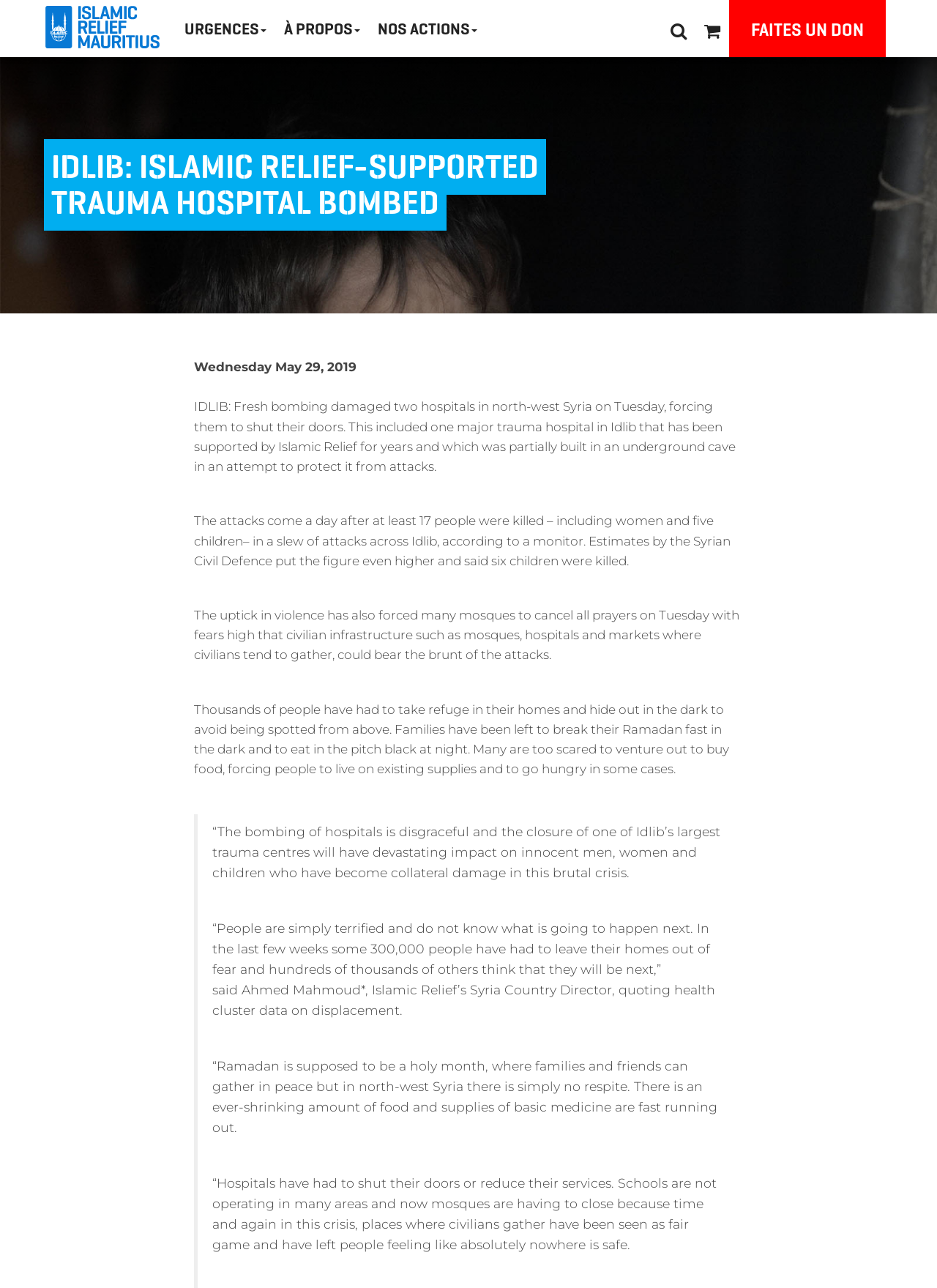Identify the bounding box of the HTML element described here: "Urgences". Provide the coordinates as four float numbers between 0 and 1: [left, top, right, bottom].

[0.188, 0.0, 0.294, 0.042]